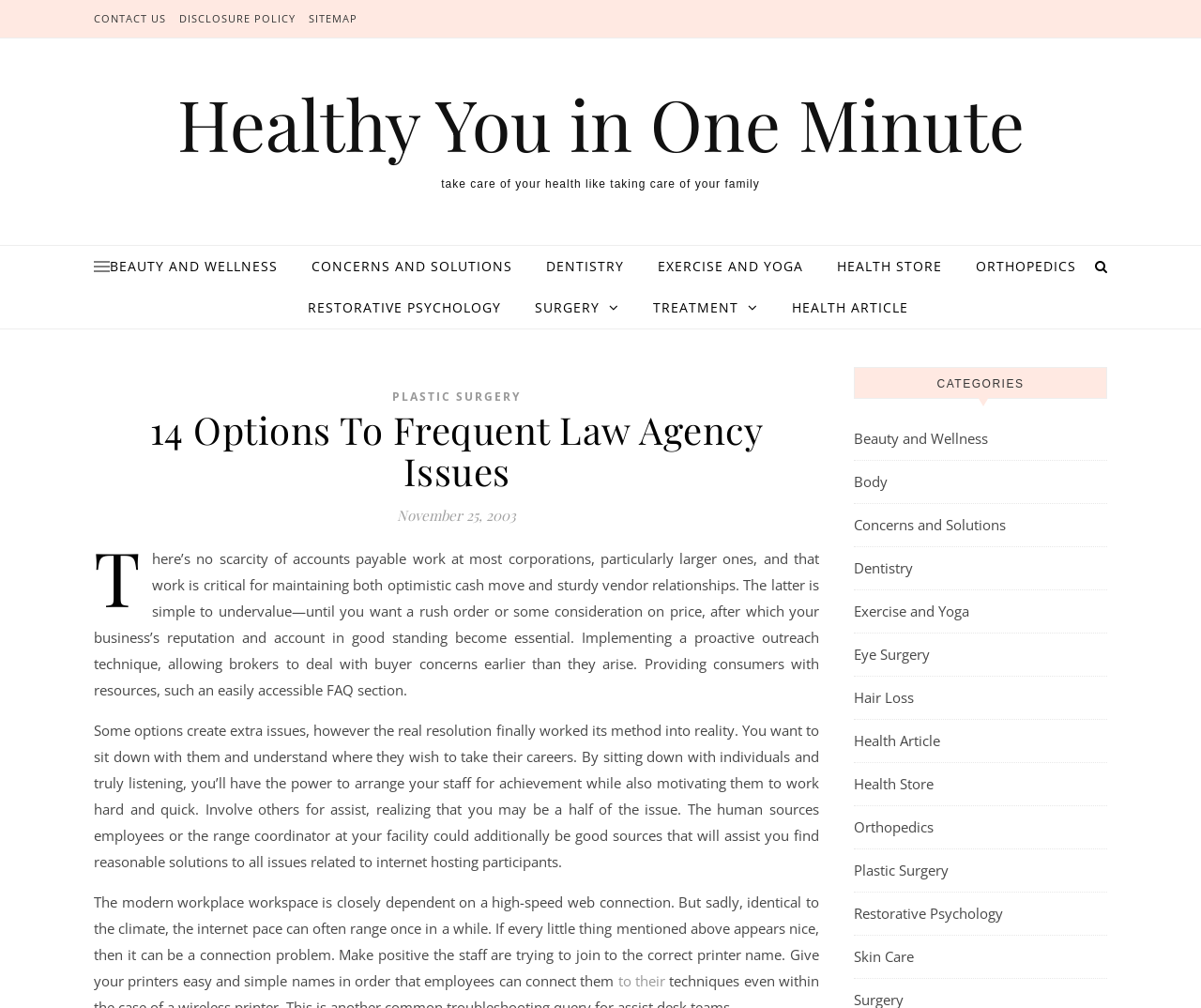What is the main topic of this webpage?
Utilize the image to construct a detailed and well-explained answer.

Based on the links and categories listed on the webpage, it appears that the main topic is health and wellness, with subtopics including beauty, dentistry, exercise, and more.